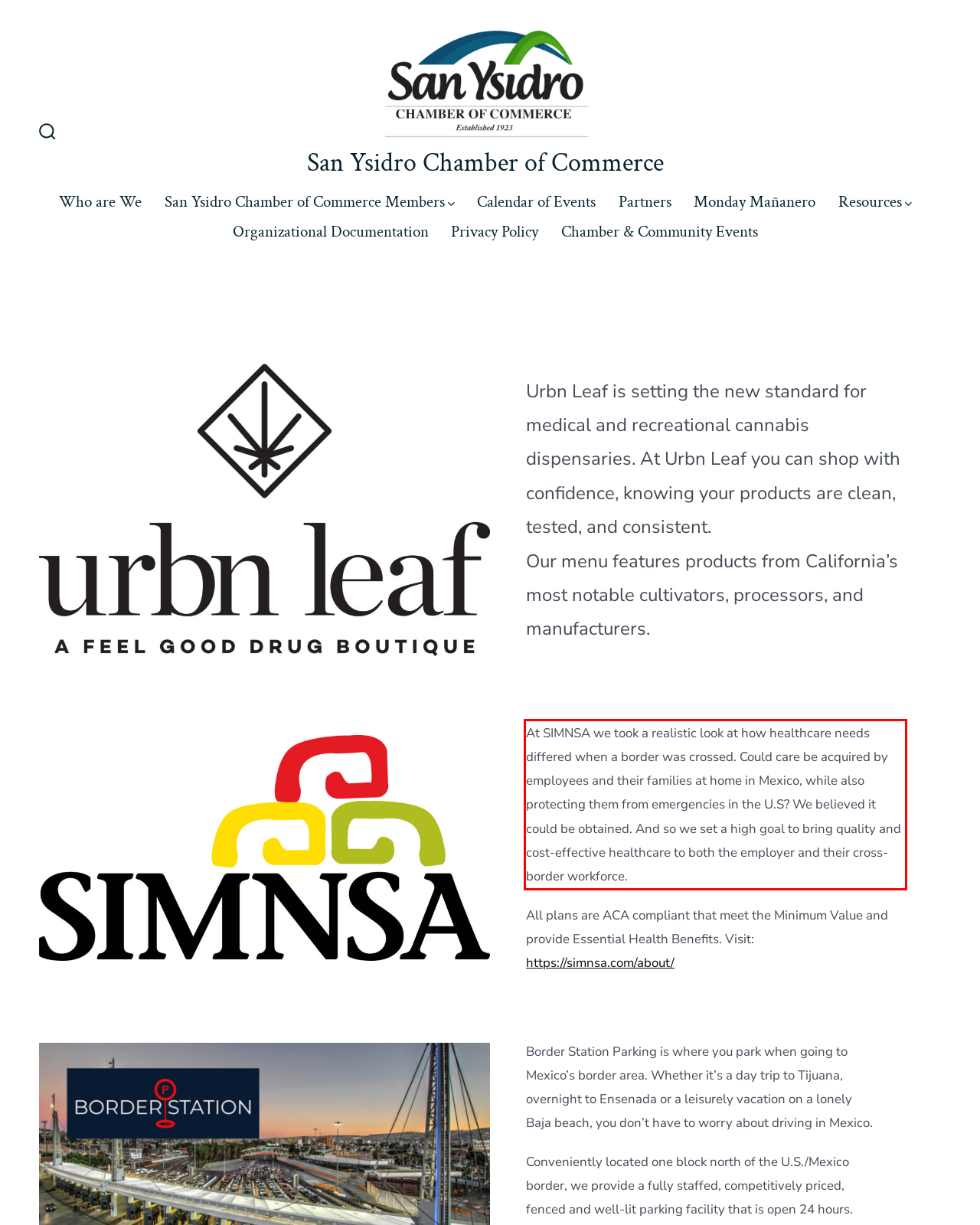Observe the screenshot of the webpage that includes a red rectangle bounding box. Conduct OCR on the content inside this red bounding box and generate the text.

At SIMNSA we took a realistic look at how healthcare needs differed when a border was crossed. Could care be acquired by employees and their families at home in Mexico, while also protecting them from emergencies in the U.S? We believed it could be obtained. And so we set a high goal to bring quality and cost-effective healthcare to both the employer and their cross-border workforce.